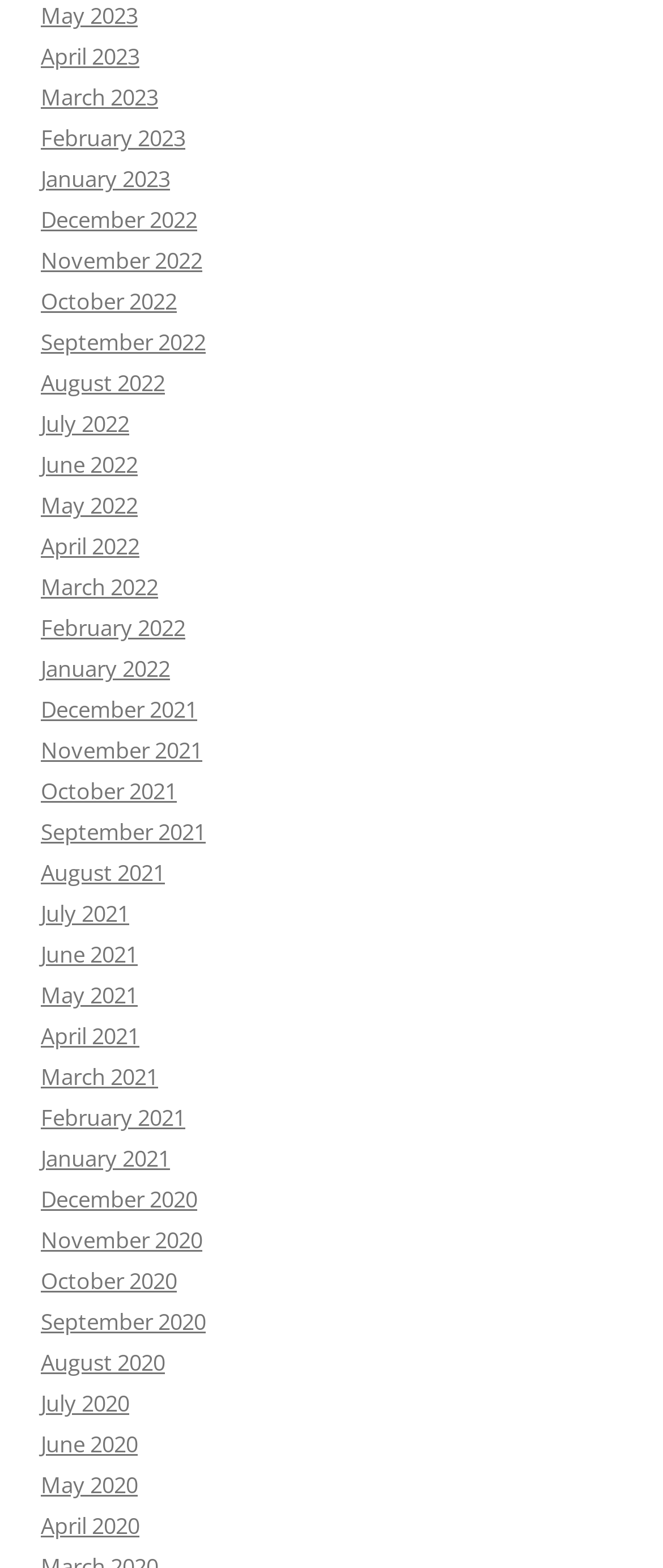Kindly determine the bounding box coordinates of the area that needs to be clicked to fulfill this instruction: "View January 2021".

[0.062, 0.729, 0.256, 0.749]